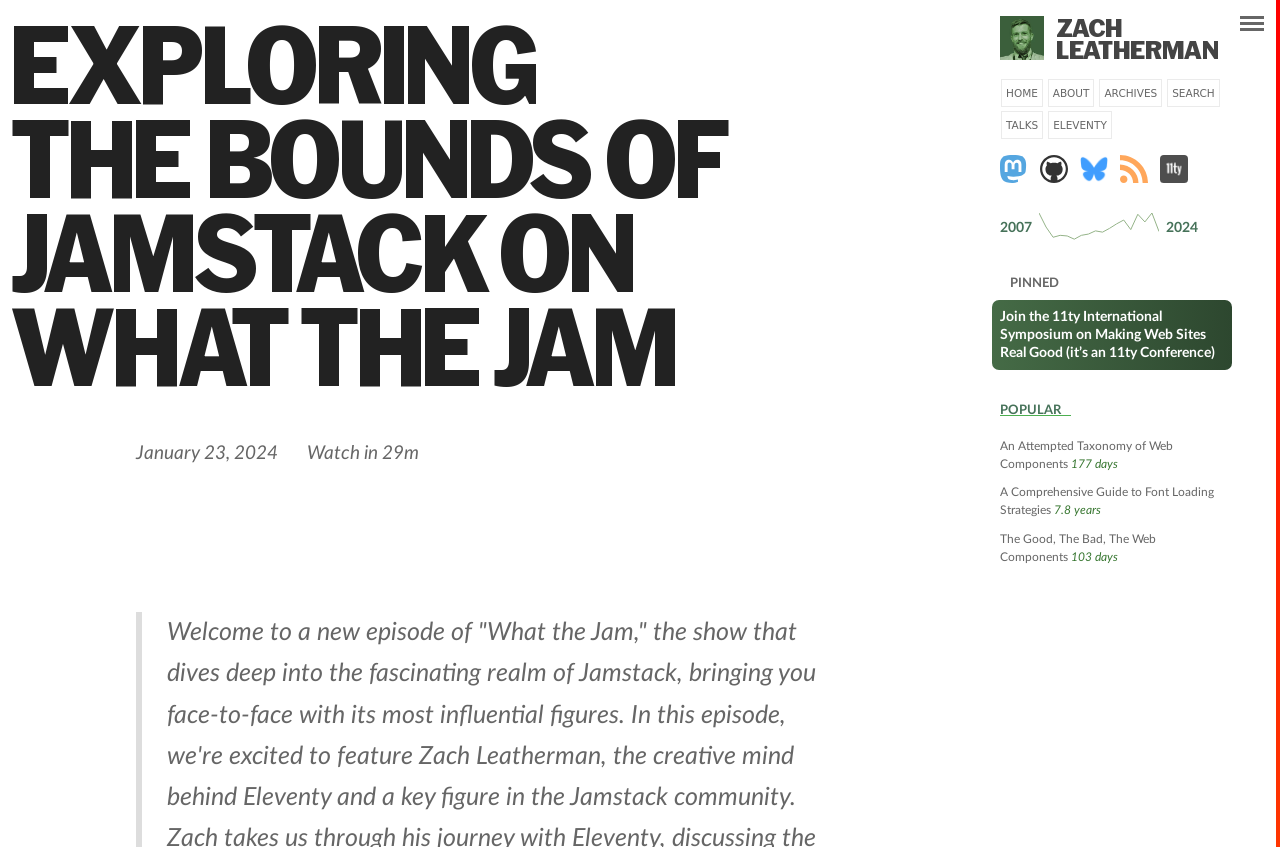Find the bounding box coordinates of the element to click in order to complete this instruction: "check popular posts". The bounding box coordinates must be four float numbers between 0 and 1, denoted as [left, top, right, bottom].

[0.781, 0.474, 0.956, 0.496]